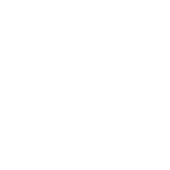Describe all the aspects of the image extensively.

The image features an icon representing a play button, commonly associated with video content. It is designed to prompt engagement and invites viewers to interact with multimedia, such as a video titled "True wealth is not just about money but the freedom it brings. It's the ability to live." This concept emphasizes the deeper meanings of wealth beyond financial status, suggesting themes of freedom and enriching life experiences. The video could provide insights or personal stories related to this theme, aimed at fostering a sense of community and connection among the audience.